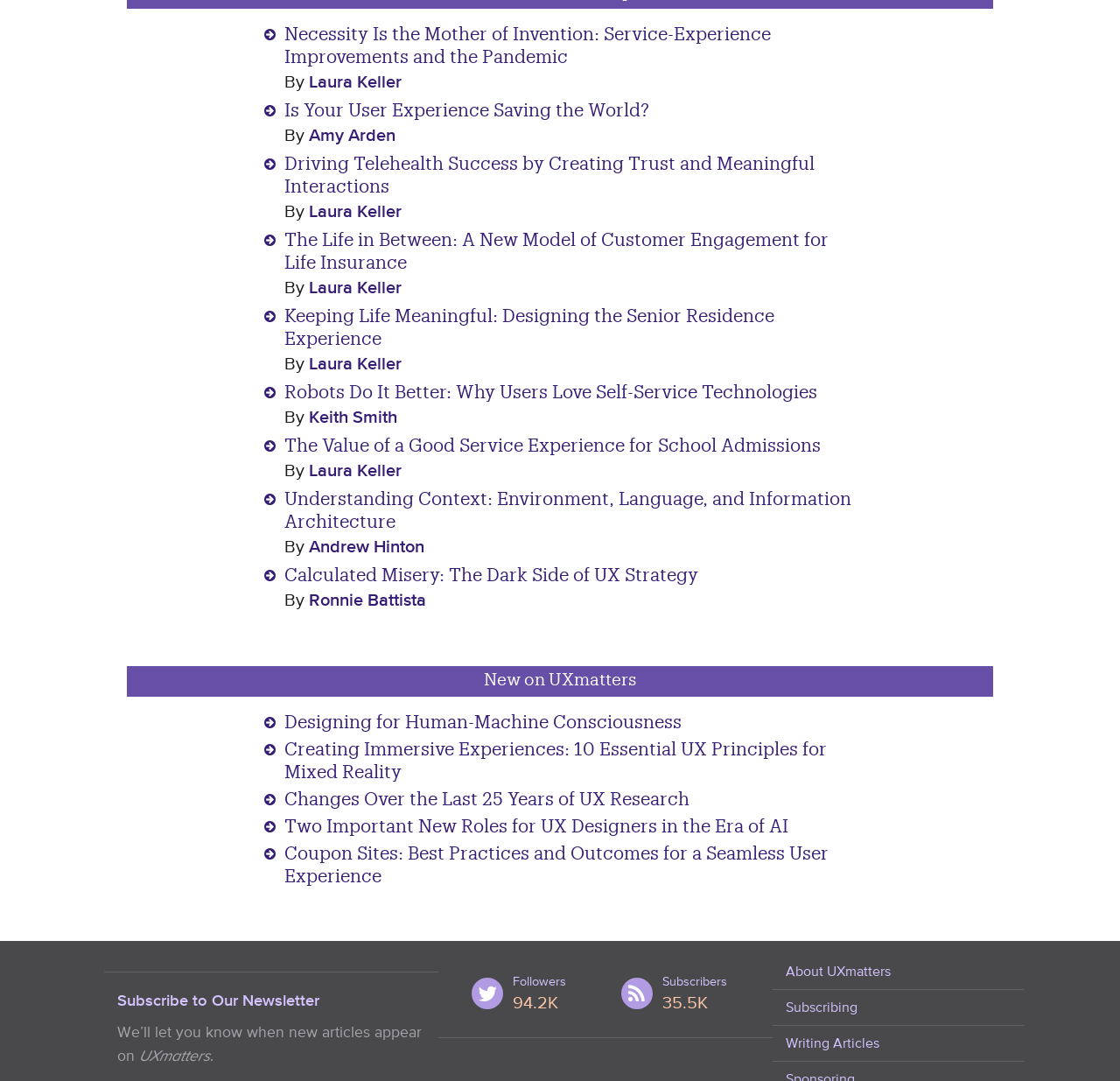Specify the bounding box coordinates of the area to click in order to follow the given instruction: "Click on the 'HOP' link."

None